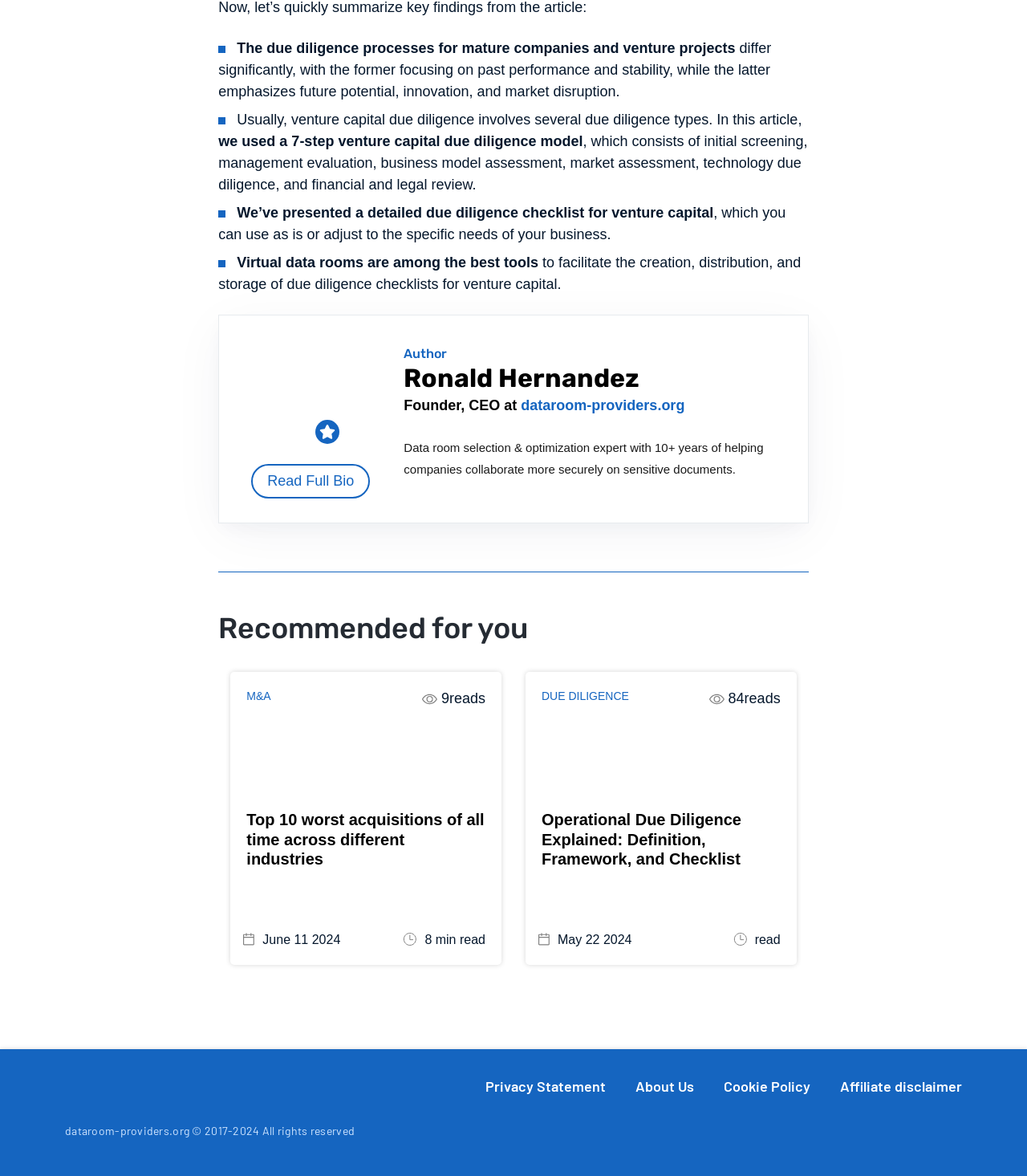Locate the bounding box coordinates of the element that should be clicked to fulfill the instruction: "Go to the website's homepage".

[0.063, 0.92, 0.136, 0.933]